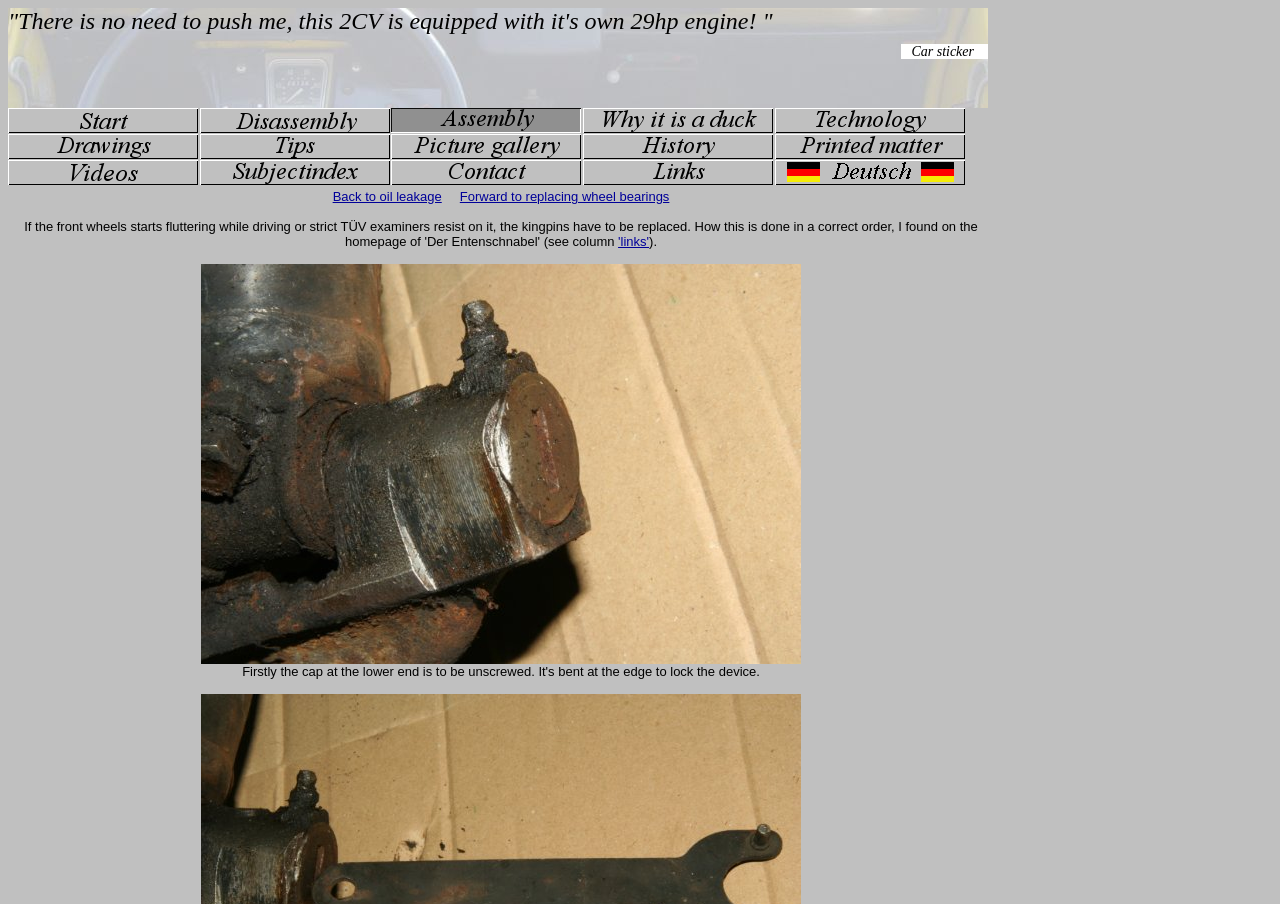Find and indicate the bounding box coordinates of the region you should select to follow the given instruction: "Click on the Startseite link".

[0.006, 0.142, 0.155, 0.148]